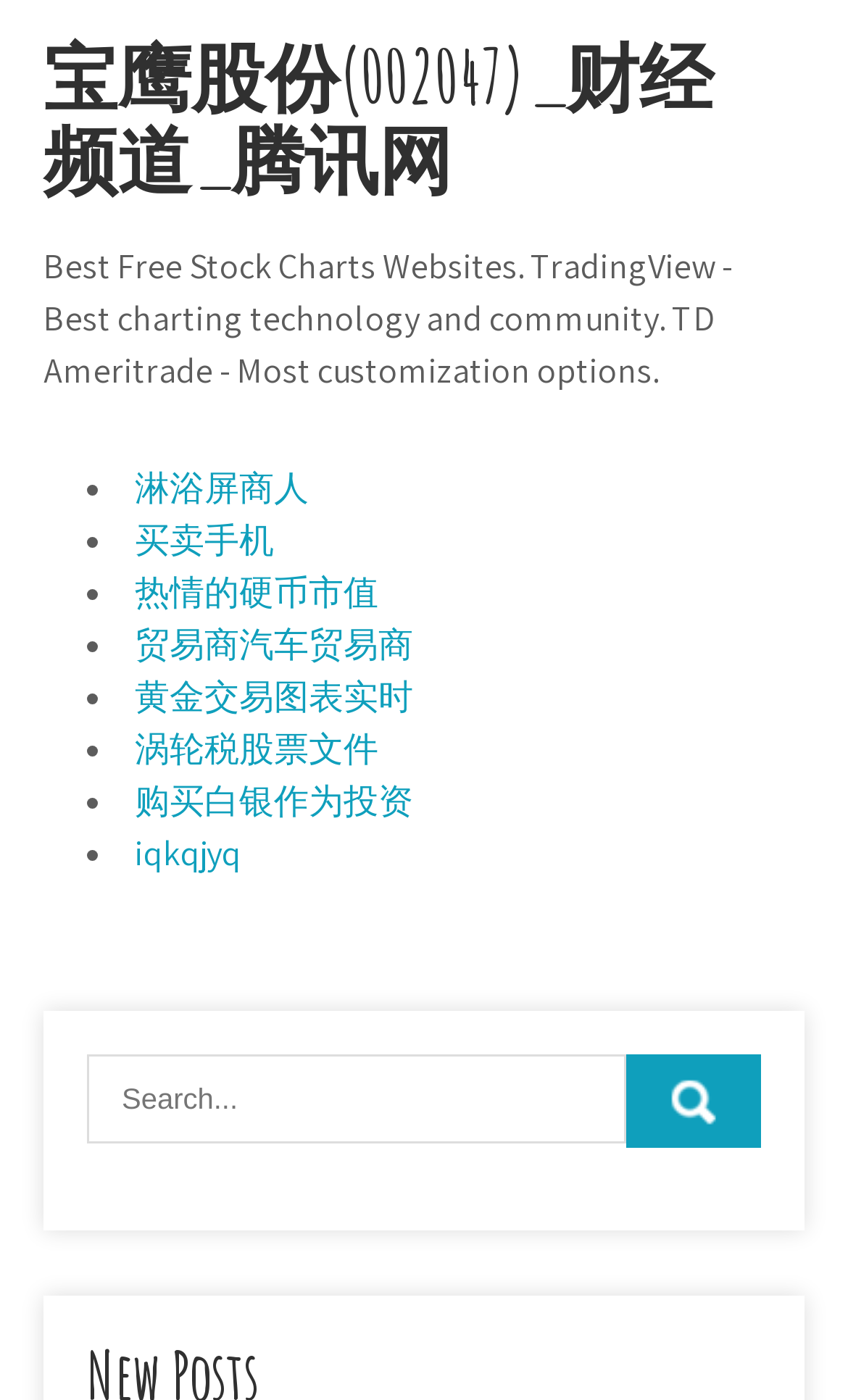Can you find the bounding box coordinates of the area I should click to execute the following instruction: "Search for something"?

[0.103, 0.753, 0.897, 0.817]